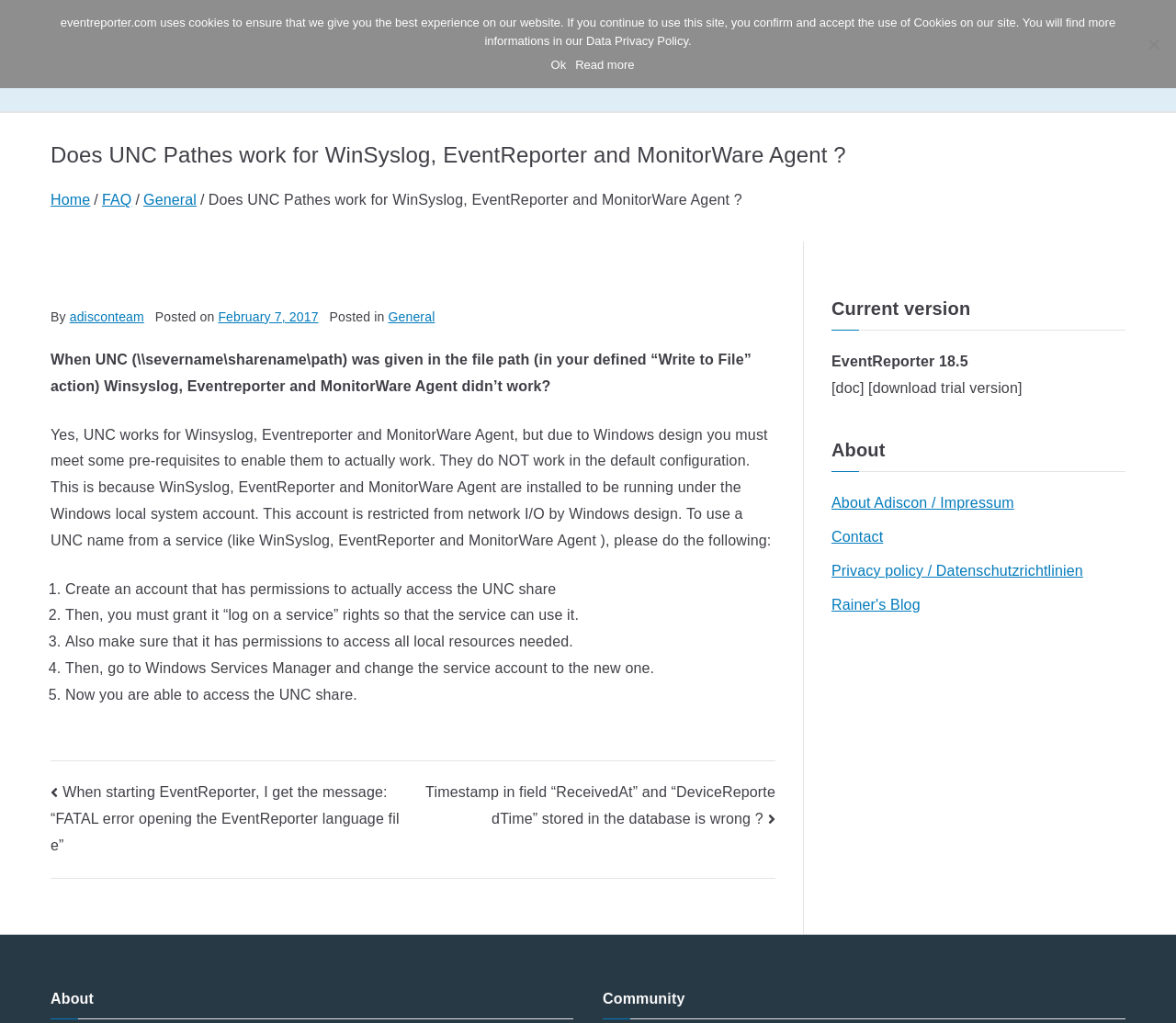Pinpoint the bounding box coordinates of the area that must be clicked to complete this instruction: "Click on the 'Home' link".

[0.504, 0.041, 0.538, 0.067]